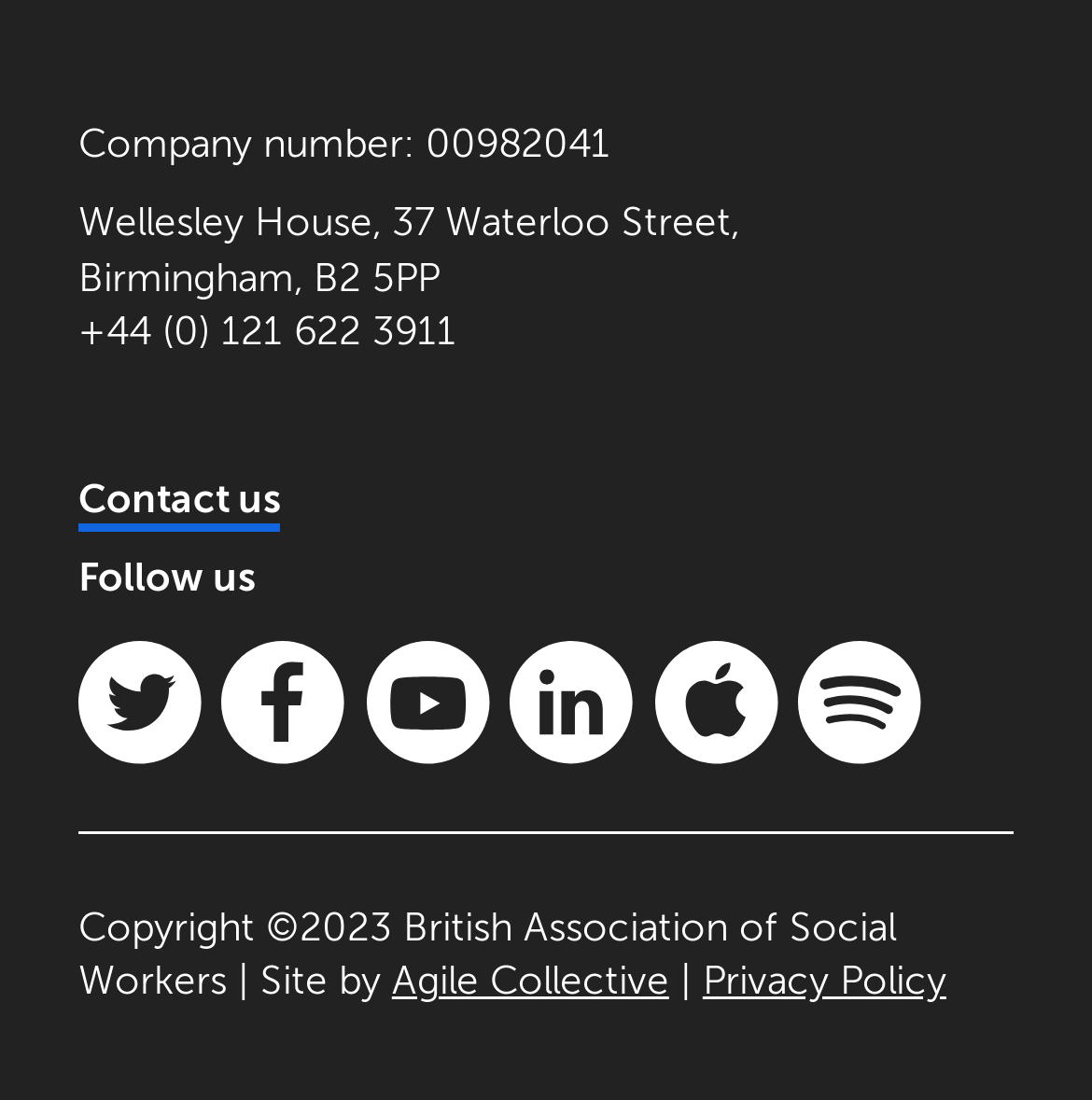Answer succinctly with a single word or phrase:
What is the website developed by?

Agile Collective